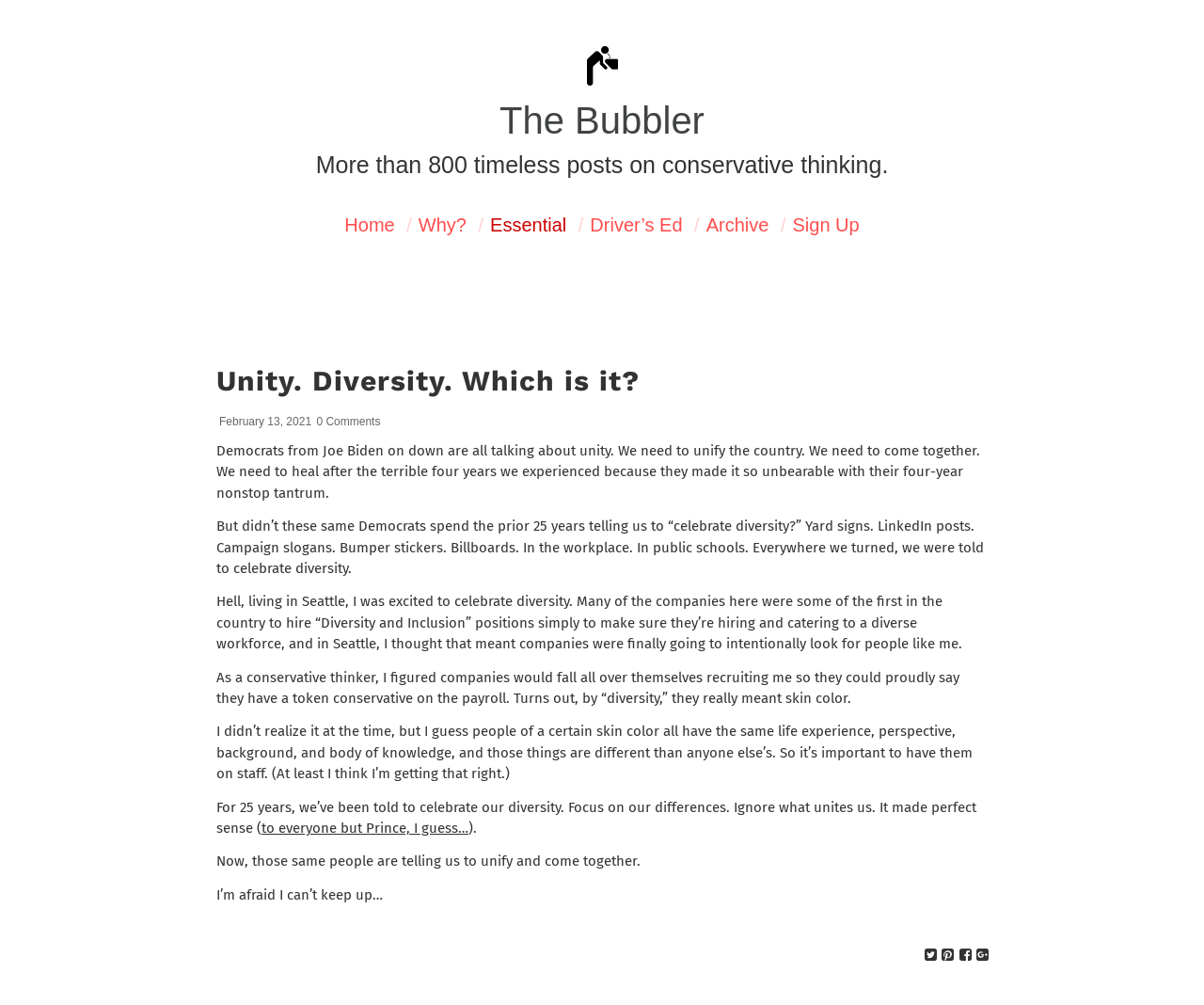How many years did Democrats tell us to celebrate diversity?
Please provide a single word or phrase answer based on the image.

25 years